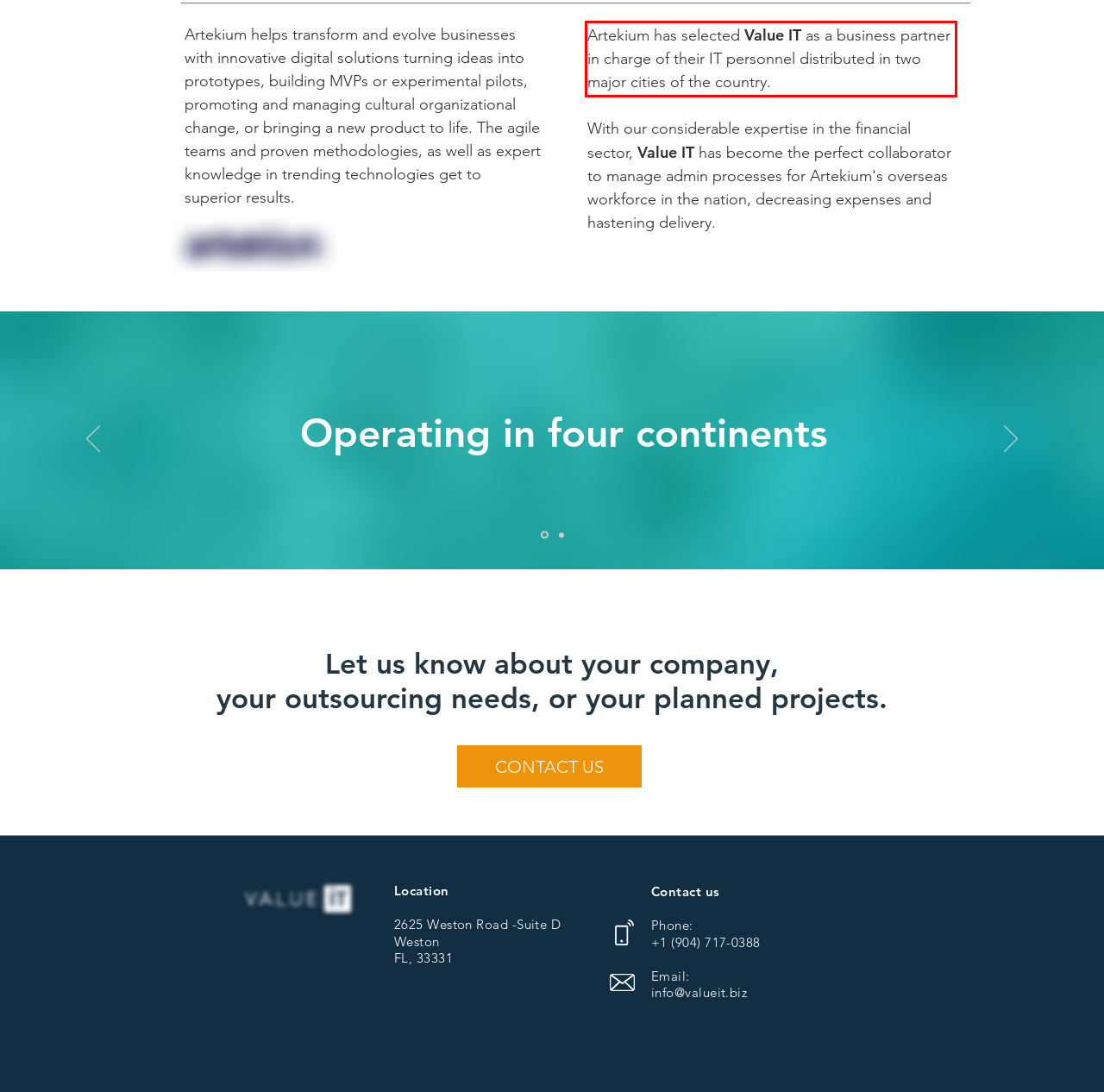Please look at the screenshot provided and find the red bounding box. Extract the text content contained within this bounding box.

Artekium has selected Value IT as a business partner in charge of their IT personnel distributed in two major cities of the country.